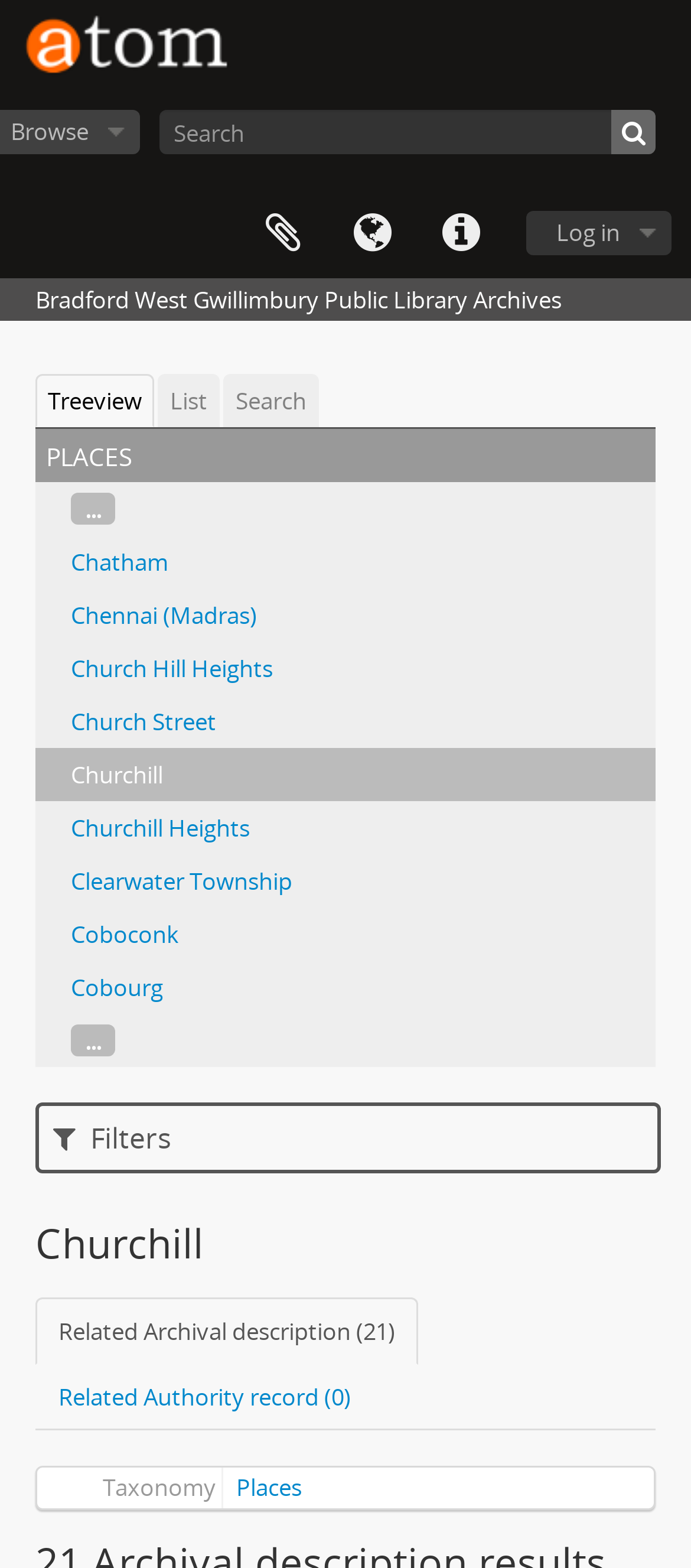Refer to the image and provide a thorough answer to this question:
How many related archival descriptions are there?

I found the answer by looking at the link 'Related Archival description (21)' which indicates the number of related archival descriptions.